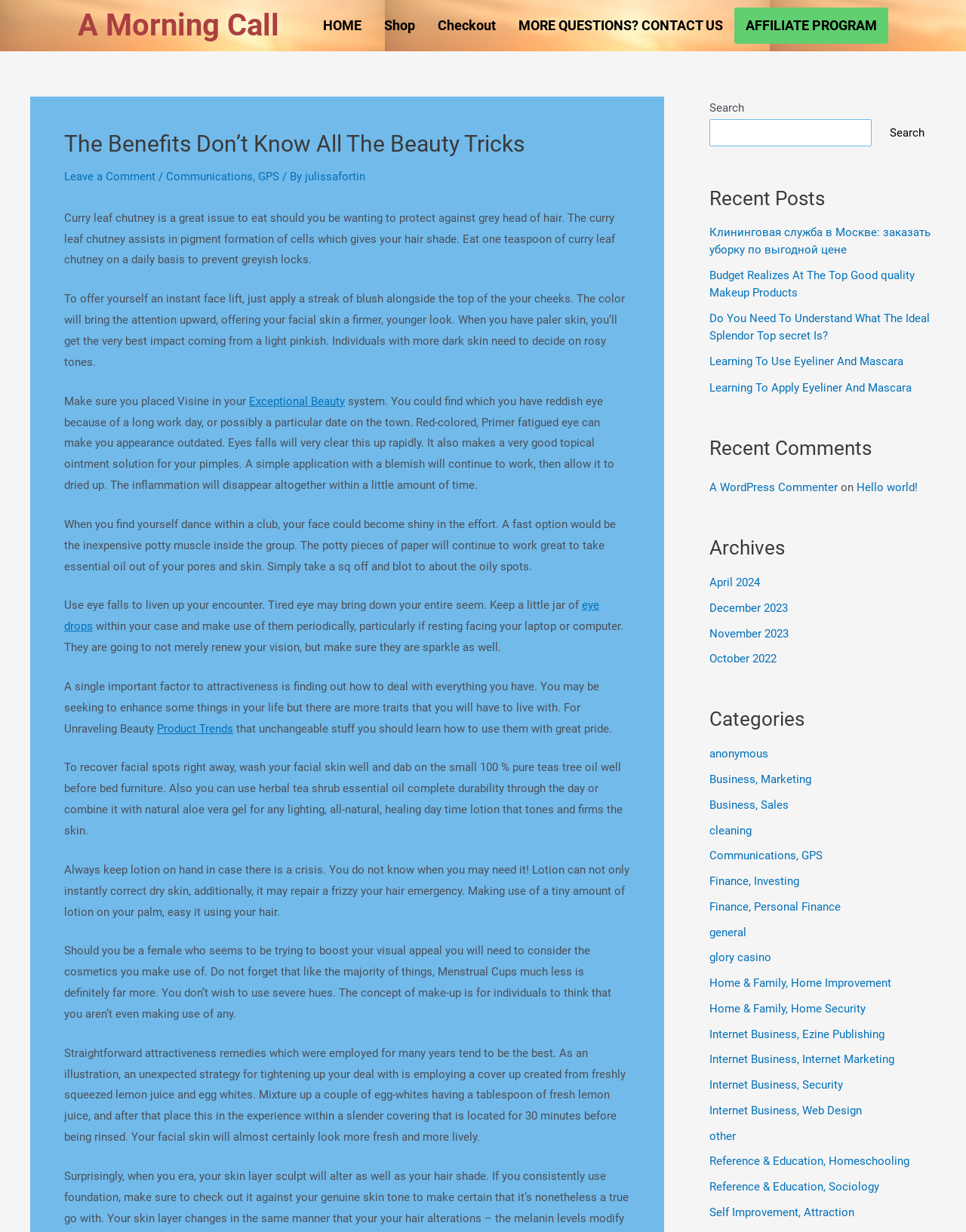Reply to the question with a brief word or phrase: What is the title of the first article in the 'Recent Posts' section?

Клининговая служба в Москве: заказать уборку по выгодной цене